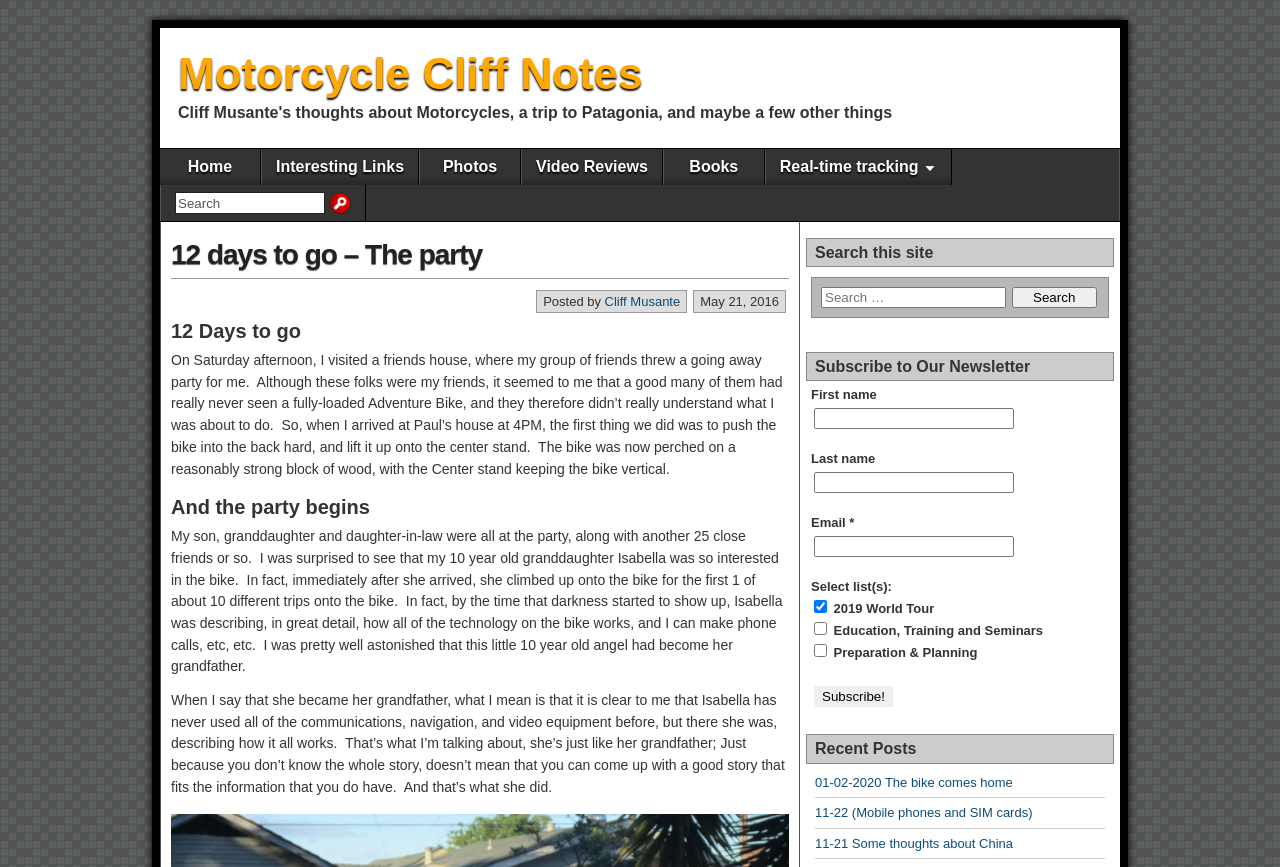Construct a comprehensive caption that outlines the webpage's structure and content.

This webpage appears to be a personal blog or journal, with a focus on motorcycle travel and adventure. At the top of the page, there is a heading that reads "Motorcycle Cliff Notes" and a link to the same title. Below this, there are several links to different sections of the website, including "Home", "Interesting Links", "Photos", "Video Reviews", "Books", and "Real-time tracking".

In the main content area, there is a heading that reads "12 days to go – The party" and a link to the same title. Below this, there is a block of text that describes a going-away party thrown by the author's friends, where they showed interest in the author's motorcycle and its features. The text also mentions the author's granddaughter, Isabella, who was particularly fascinated by the bike's technology.

Further down the page, there are several headings and sections, including "And the party begins", which continues the story of the party and Isabella's interest in the motorcycle. There is also a section titled "Search this site" with a search box and button, as well as a section titled "Subscribe to Our Newsletter" with fields for first name, last name, and email address, and a checkbox list to select which types of updates to receive.

Finally, there is a section titled "Recent Posts" with links to several recent articles, including "01-02-2020 The bike comes home", "11-22 (Mobile phones and SIM cards)", and "11-21 Some thoughts about China".